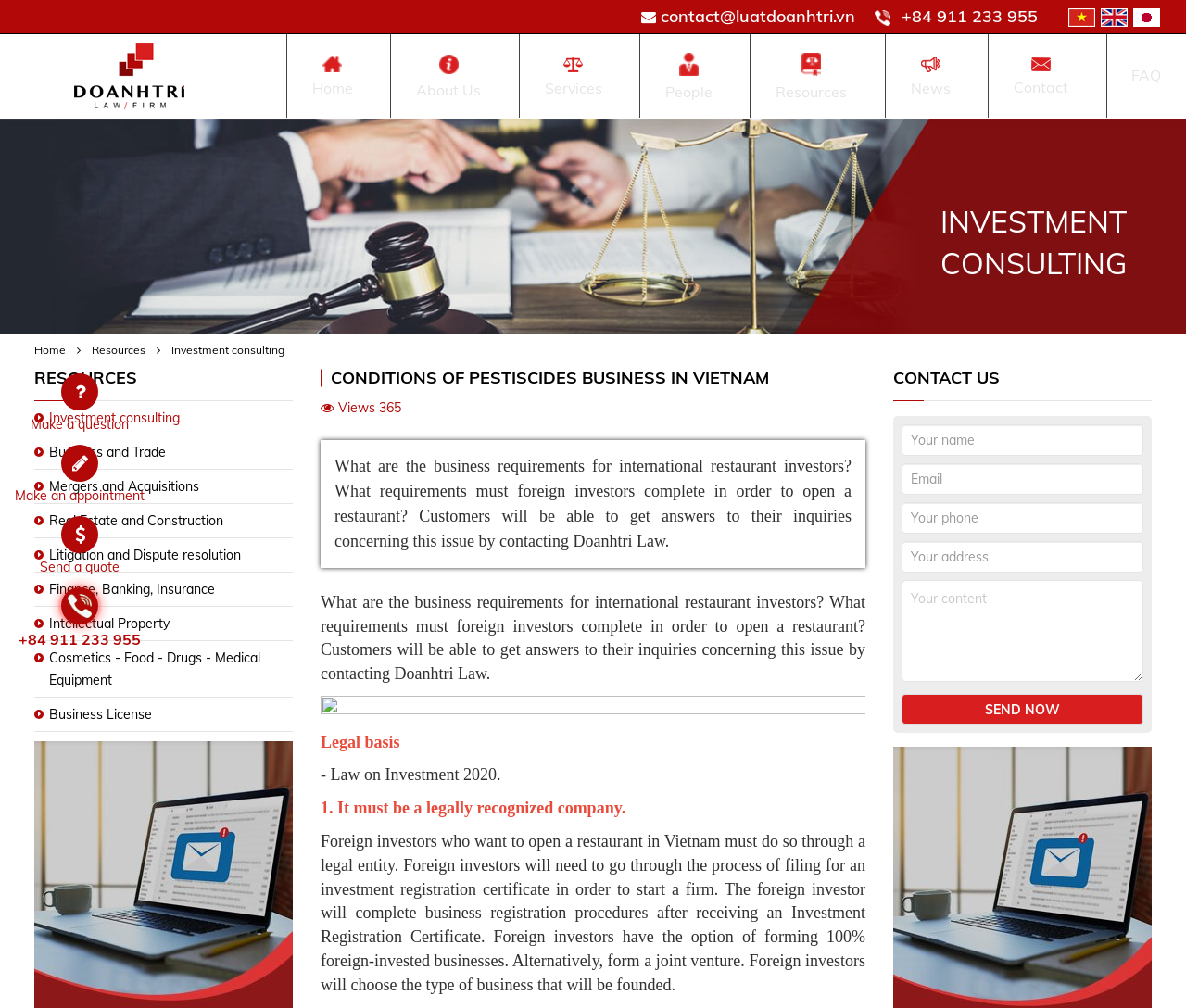What is the name of the law firm?
Using the image as a reference, deliver a detailed and thorough answer to the question.

I found the name of the law firm by looking at the link with the text 'Doanh Tri Law Firm | International Business Law | Company Registration in Vietnam'.